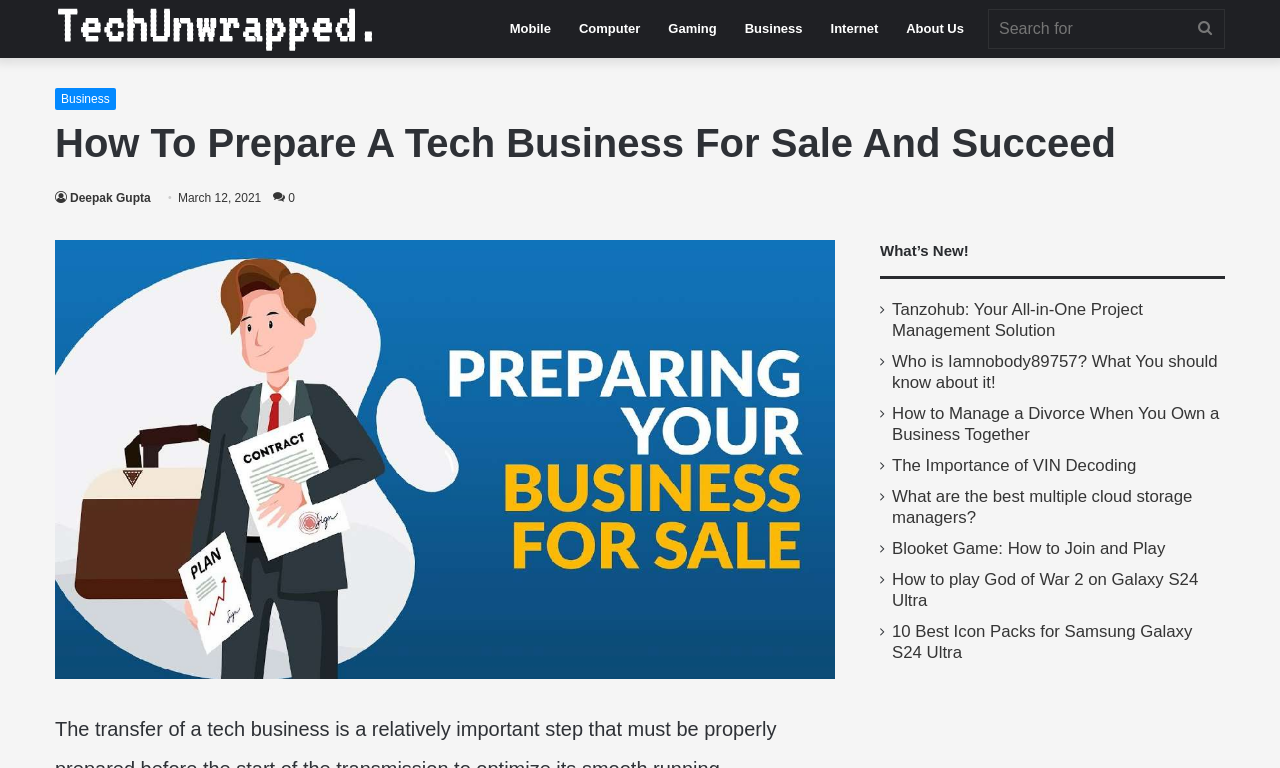Using floating point numbers between 0 and 1, provide the bounding box coordinates in the format (top-left x, top-left y, bottom-right x, bottom-right y). Locate the UI element described here: Search for

[0.926, 0.0, 0.957, 0.076]